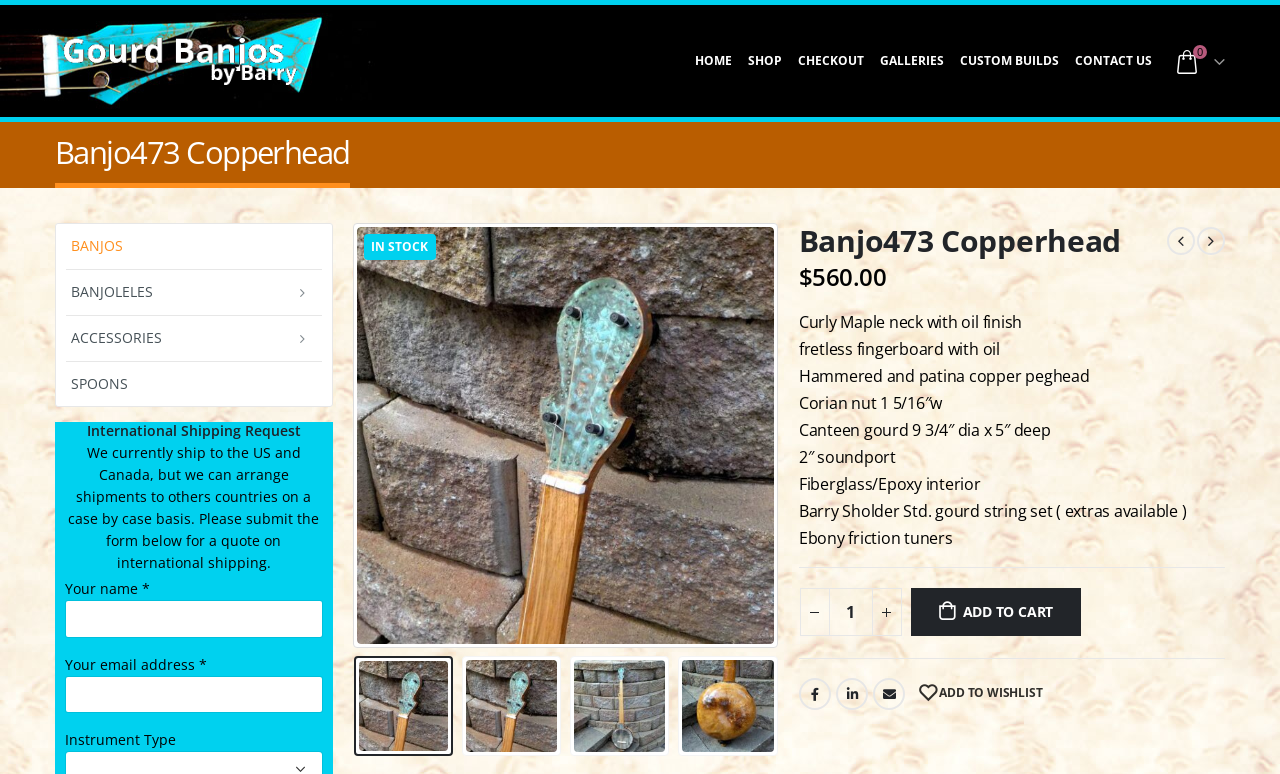Show the bounding box coordinates of the element that should be clicked to complete the task: "Enter quantity in the 'Qty' field".

[0.647, 0.76, 0.682, 0.822]